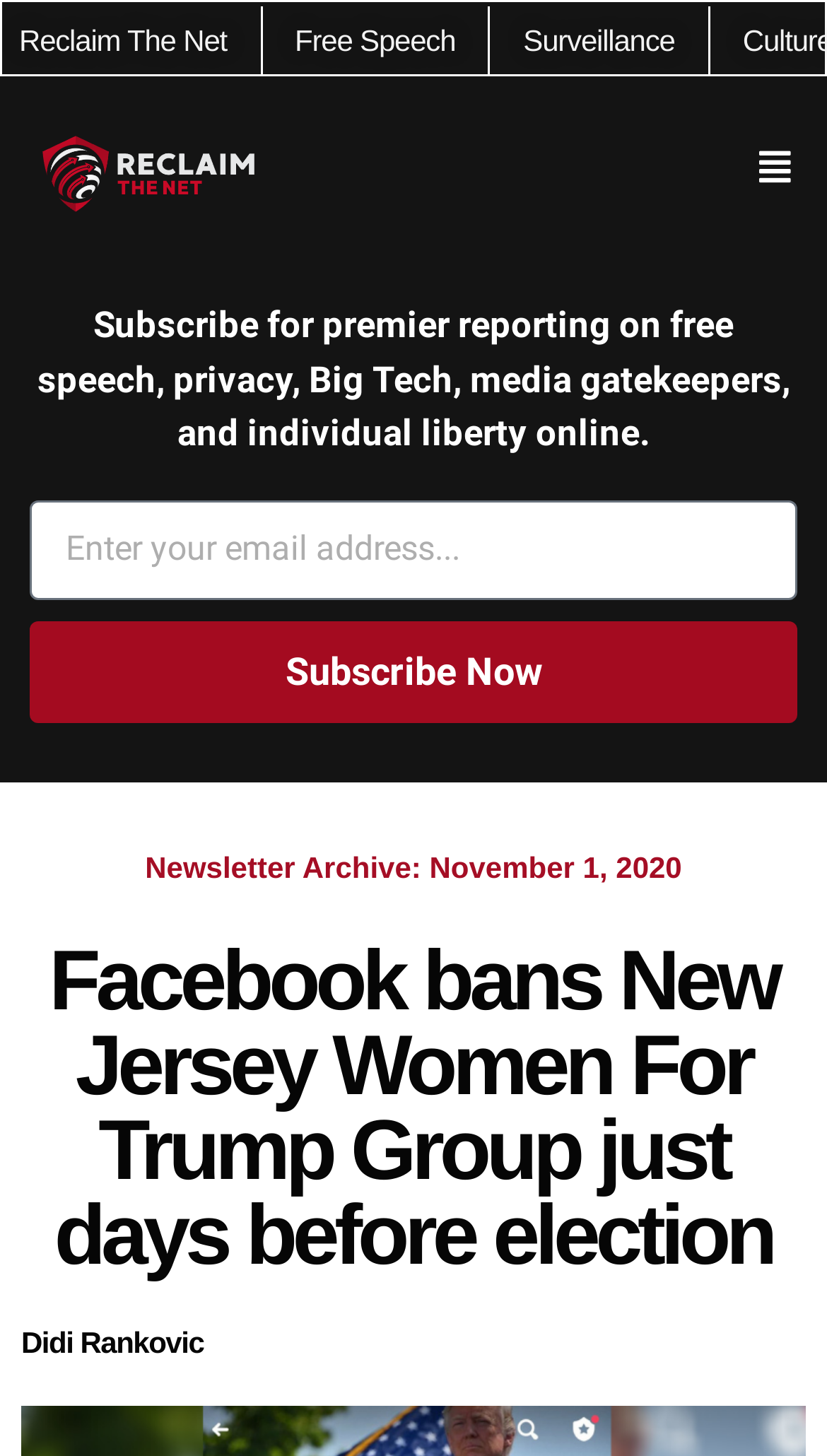What is the name of the banned group?
From the screenshot, supply a one-word or short-phrase answer.

New Jersey Women For Trump Group